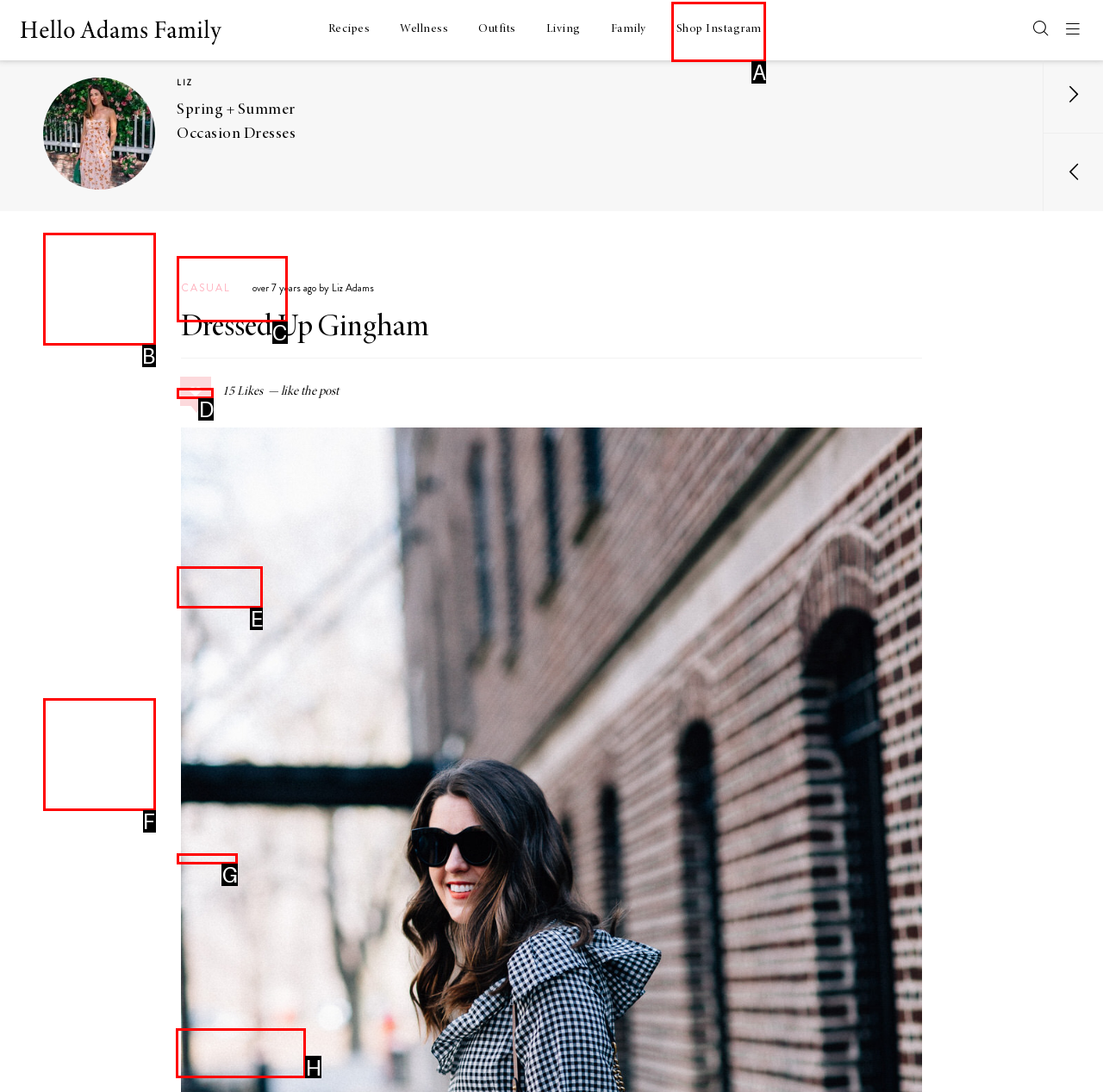Determine which UI element you should click to perform the task: Check out 'Elevated Cobb Salad Recipe'
Provide the letter of the correct option from the given choices directly.

H